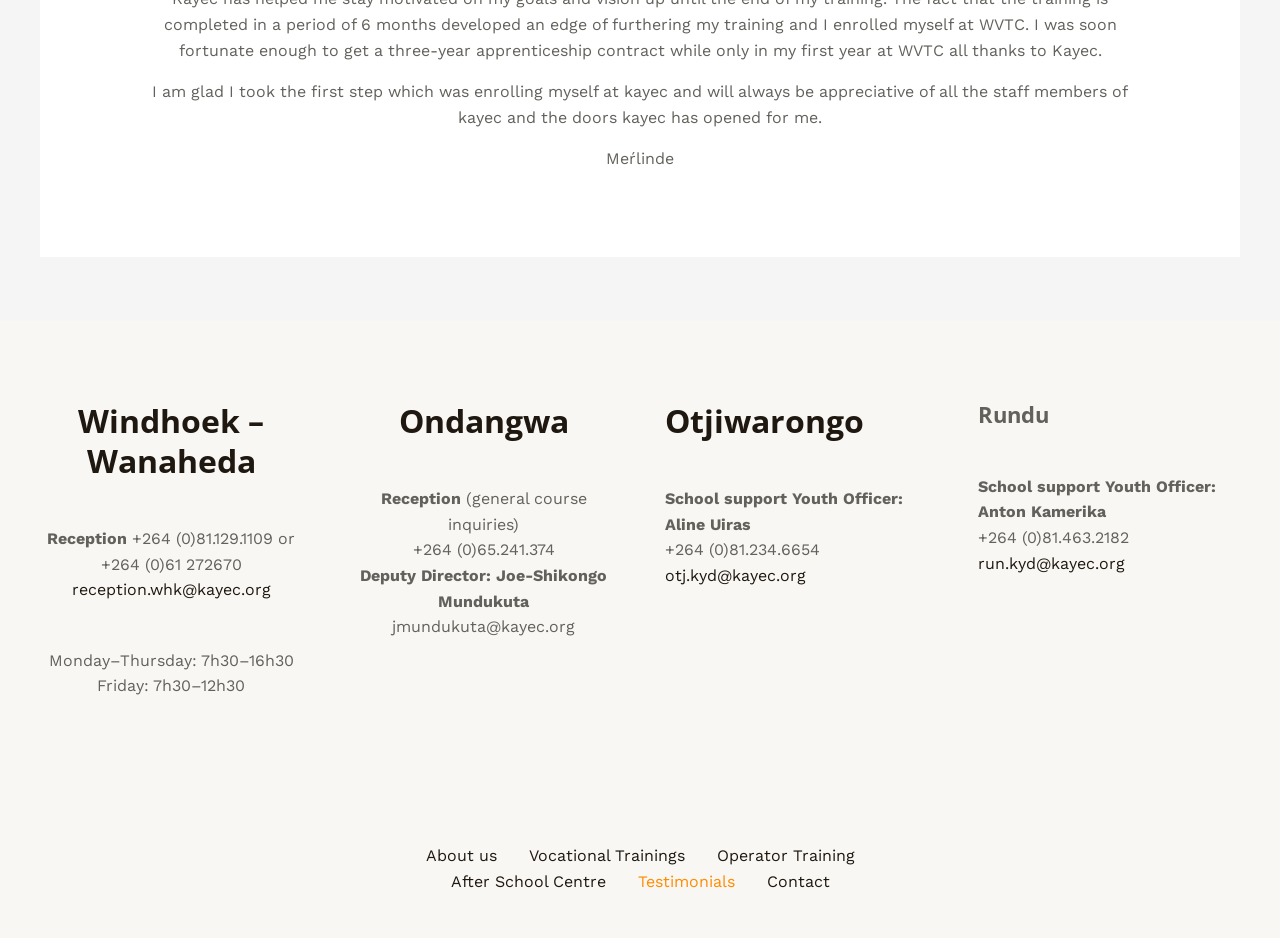Determine the bounding box coordinates of the area to click in order to meet this instruction: "Navigate to the Operator Training page".

[0.547, 0.899, 0.68, 0.926]